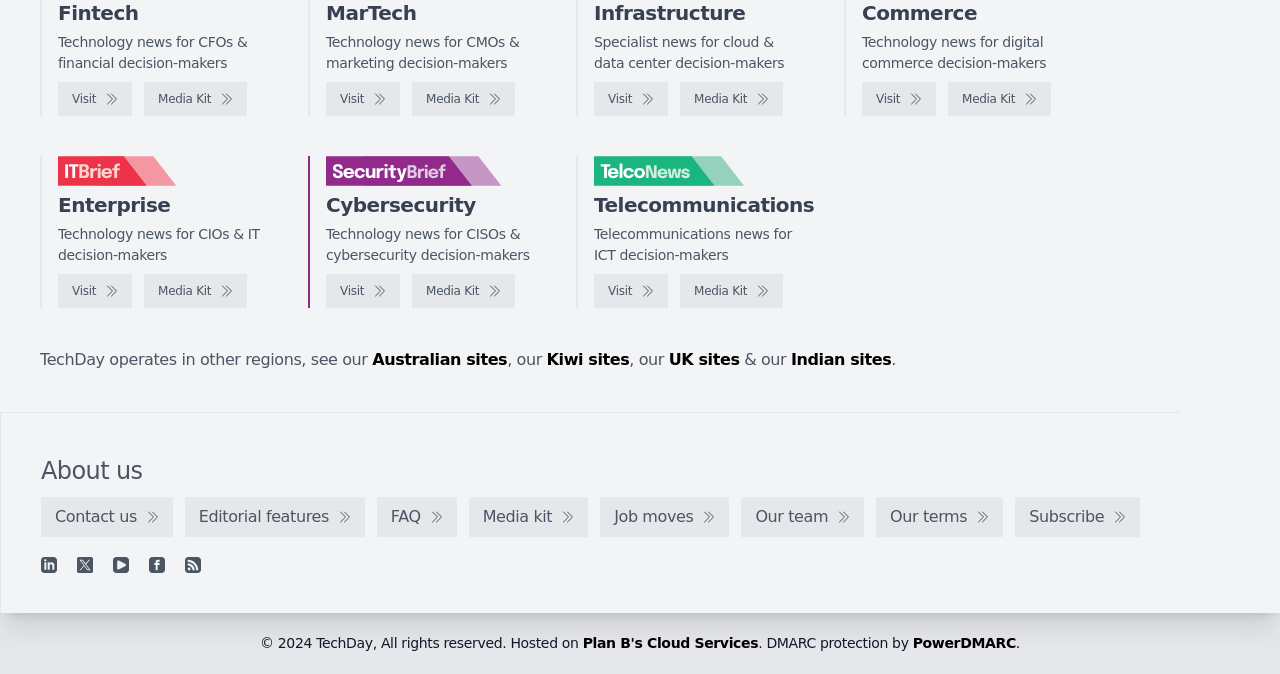Please provide the bounding box coordinates in the format (top-left x, top-left y, bottom-right x, bottom-right y). Remember, all values are floating point numbers between 0 and 1. What is the bounding box coordinate of the region described as: Visit

[0.045, 0.122, 0.103, 0.172]